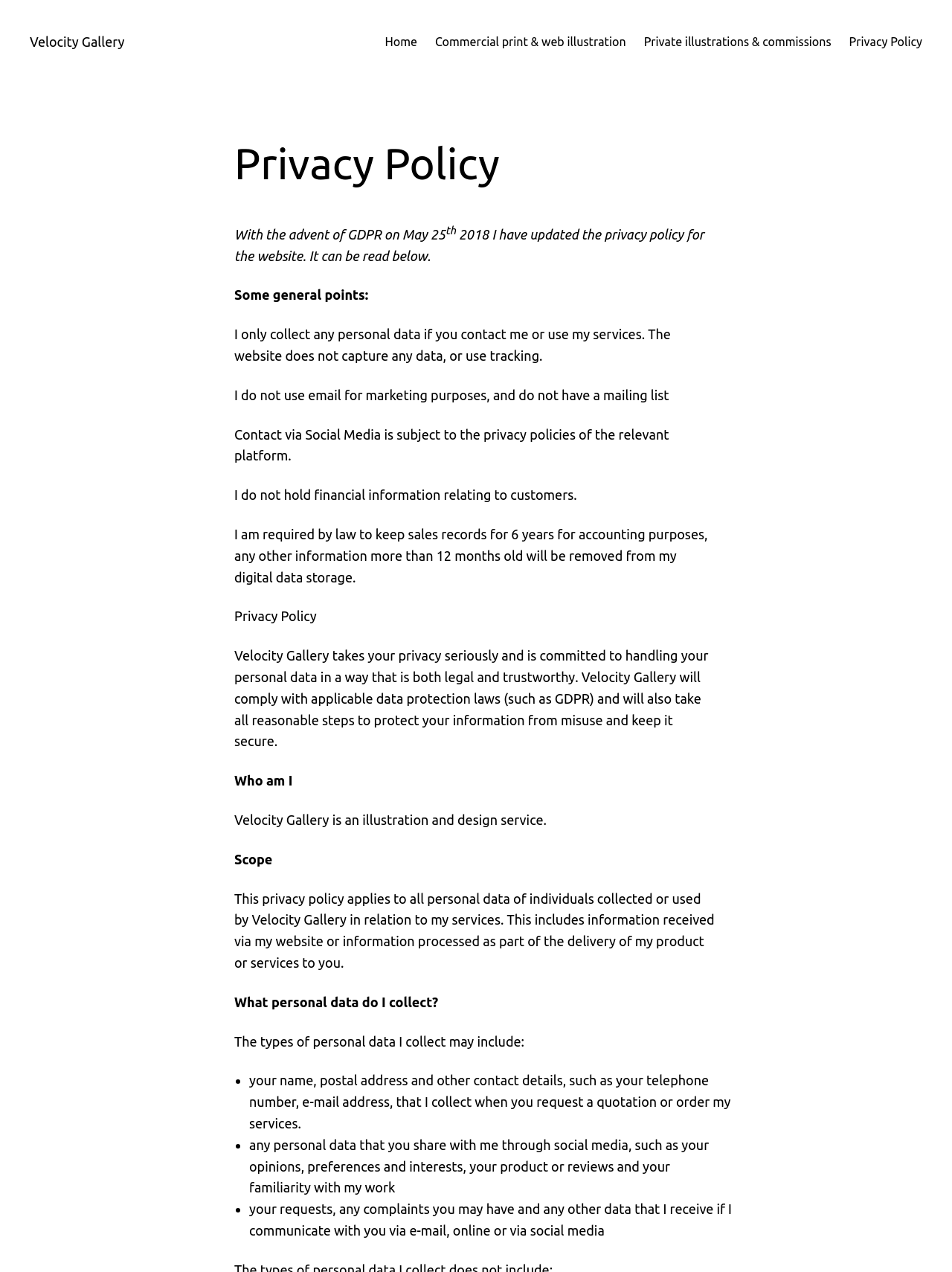Identify the bounding box for the described UI element: "Home".

[0.404, 0.025, 0.438, 0.04]